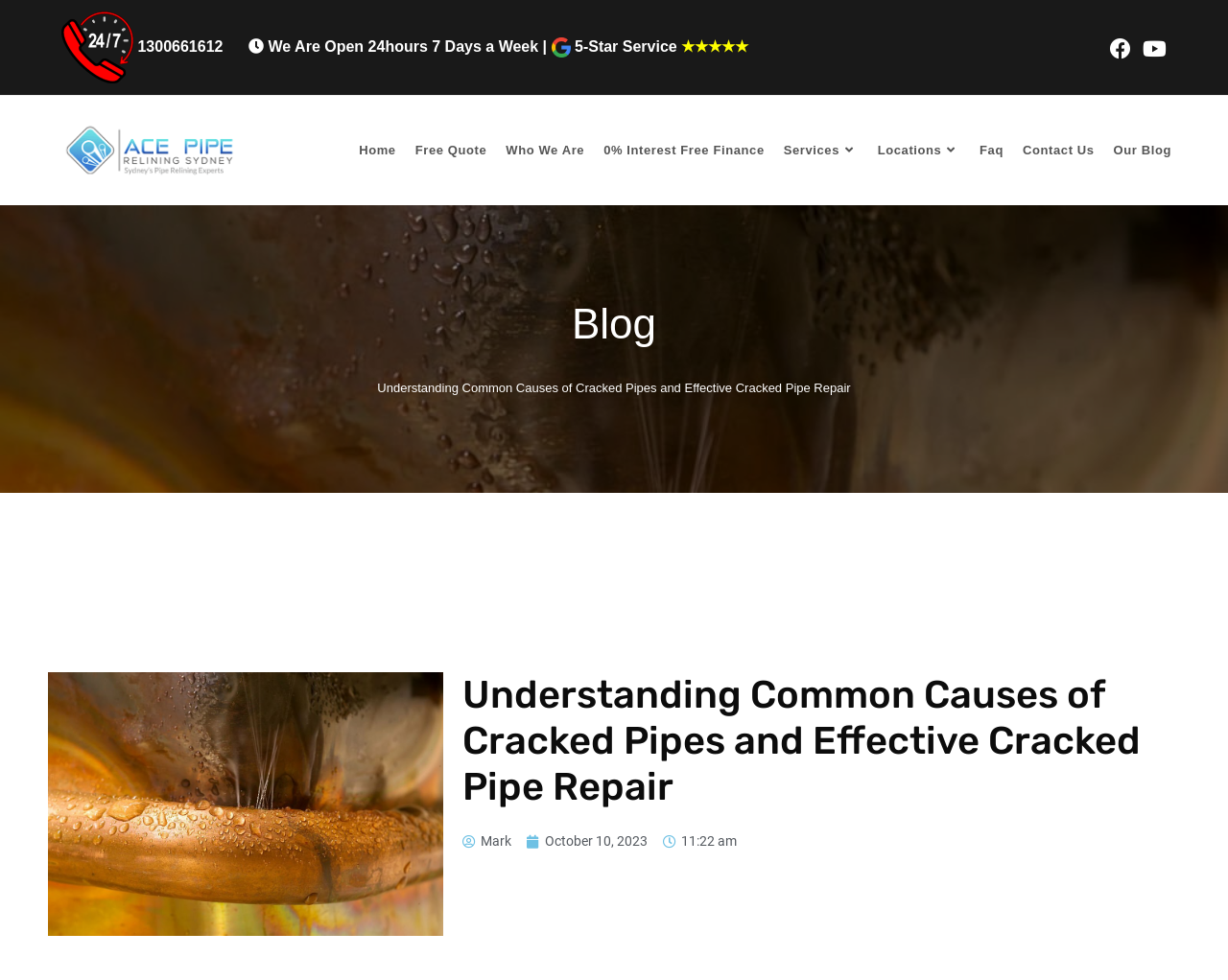Give a succinct answer to this question in a single word or phrase: 
What is the company's service hours?

24/7